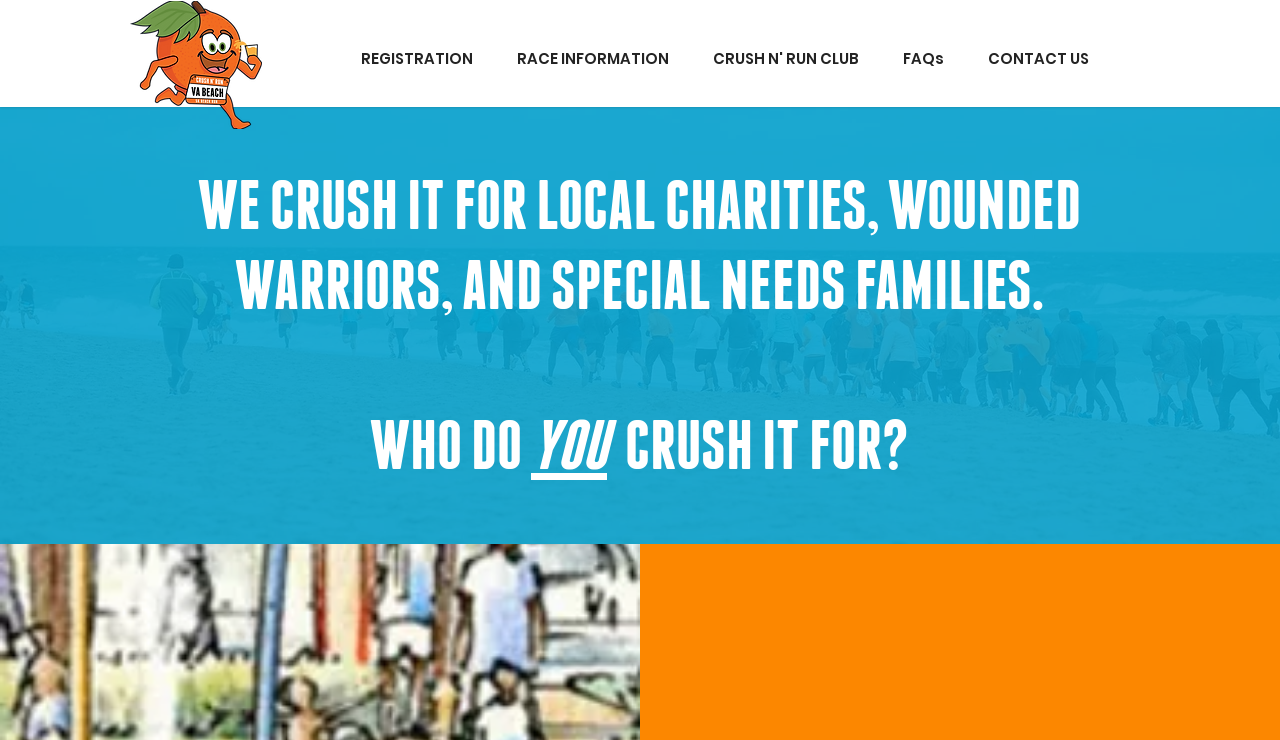Locate the bounding box of the UI element based on this description: "FAQs". Provide four float numbers between 0 and 1 as [left, top, right, bottom].

[0.688, 0.038, 0.755, 0.096]